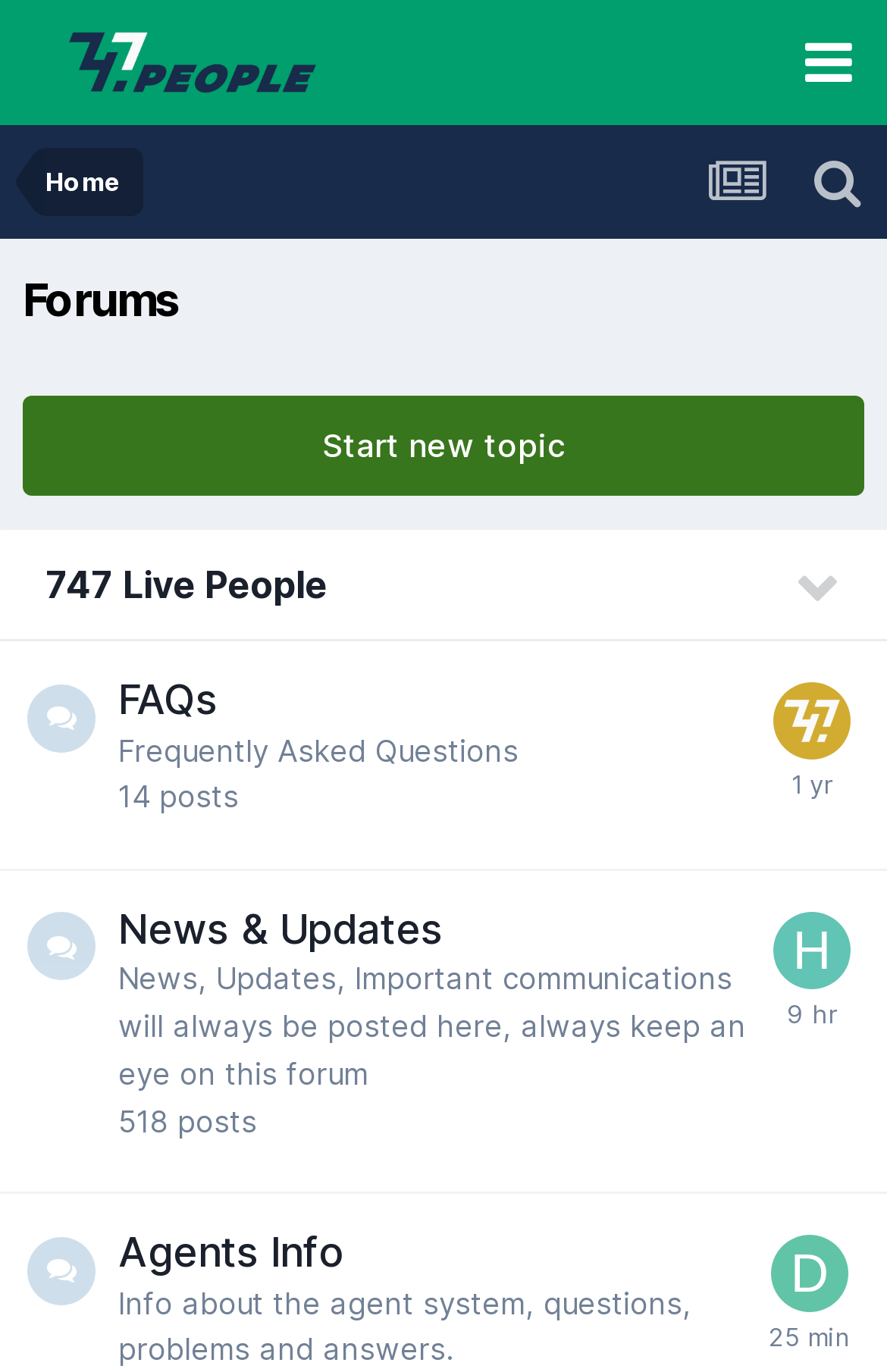Bounding box coordinates are specified in the format (top-left x, top-left y, bottom-right x, bottom-right y). All values are floating point numbers bounded between 0 and 1. Please provide the bounding box coordinate of the region this sentence describes: title="Go to 747 Live's profile"

[0.872, 0.497, 0.959, 0.554]